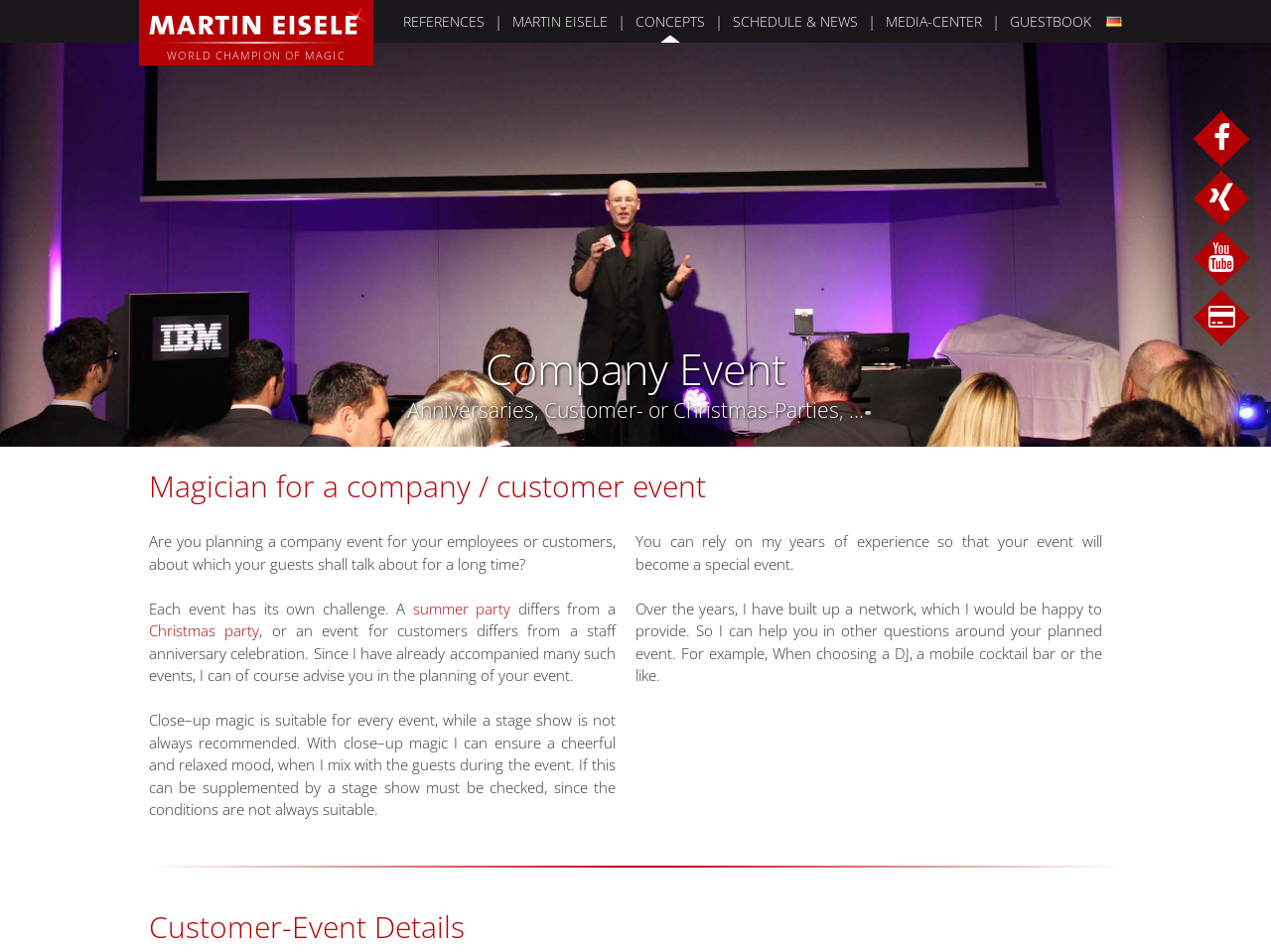Determine the bounding box coordinates of the element's region needed to click to follow the instruction: "Switch to German language". Provide these coordinates as four float numbers between 0 and 1, formatted as [left, top, right, bottom].

[0.866, 0.0, 0.883, 0.045]